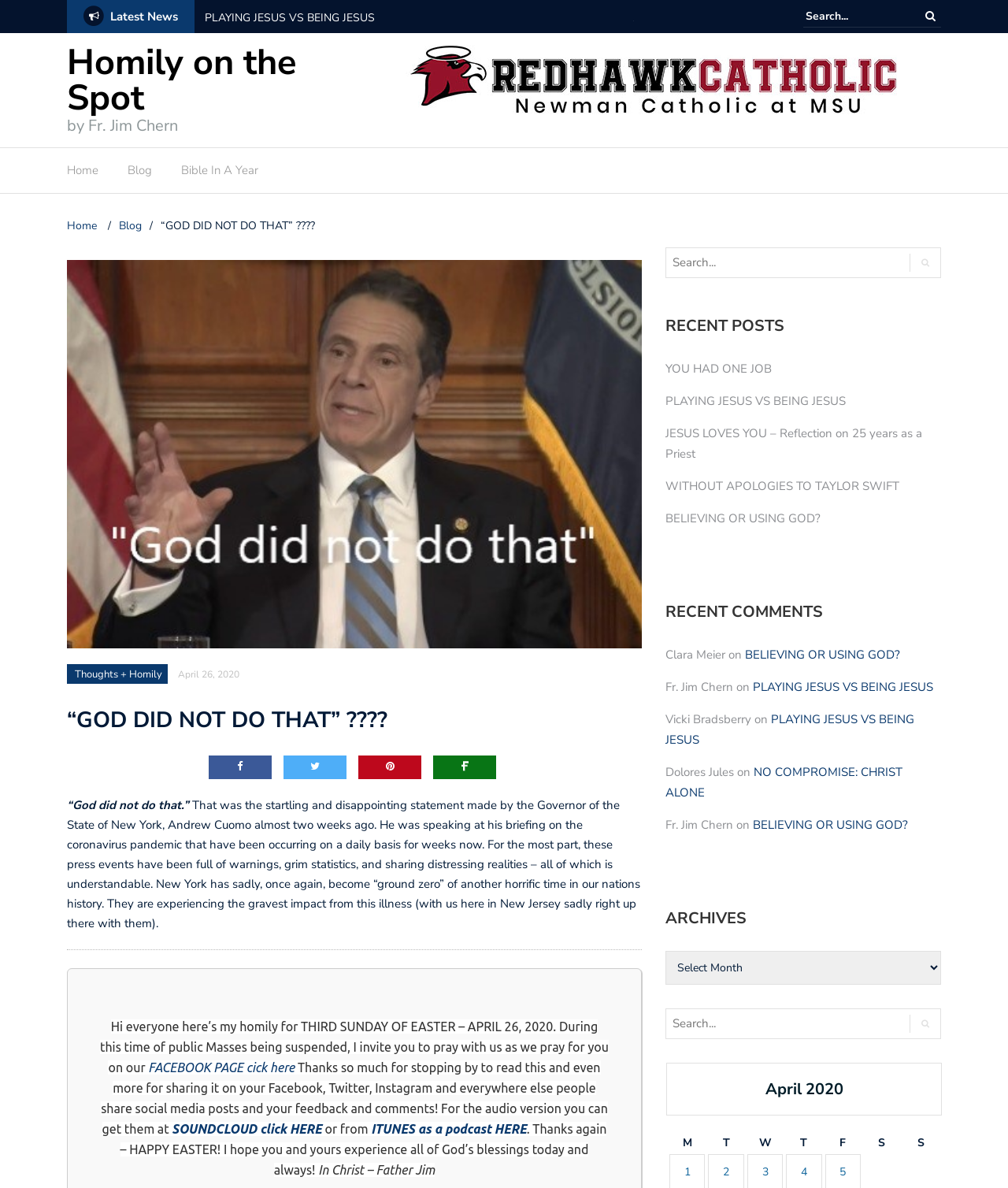Show the bounding box coordinates of the region that should be clicked to follow the instruction: "View recent posts."

[0.66, 0.254, 0.934, 0.295]